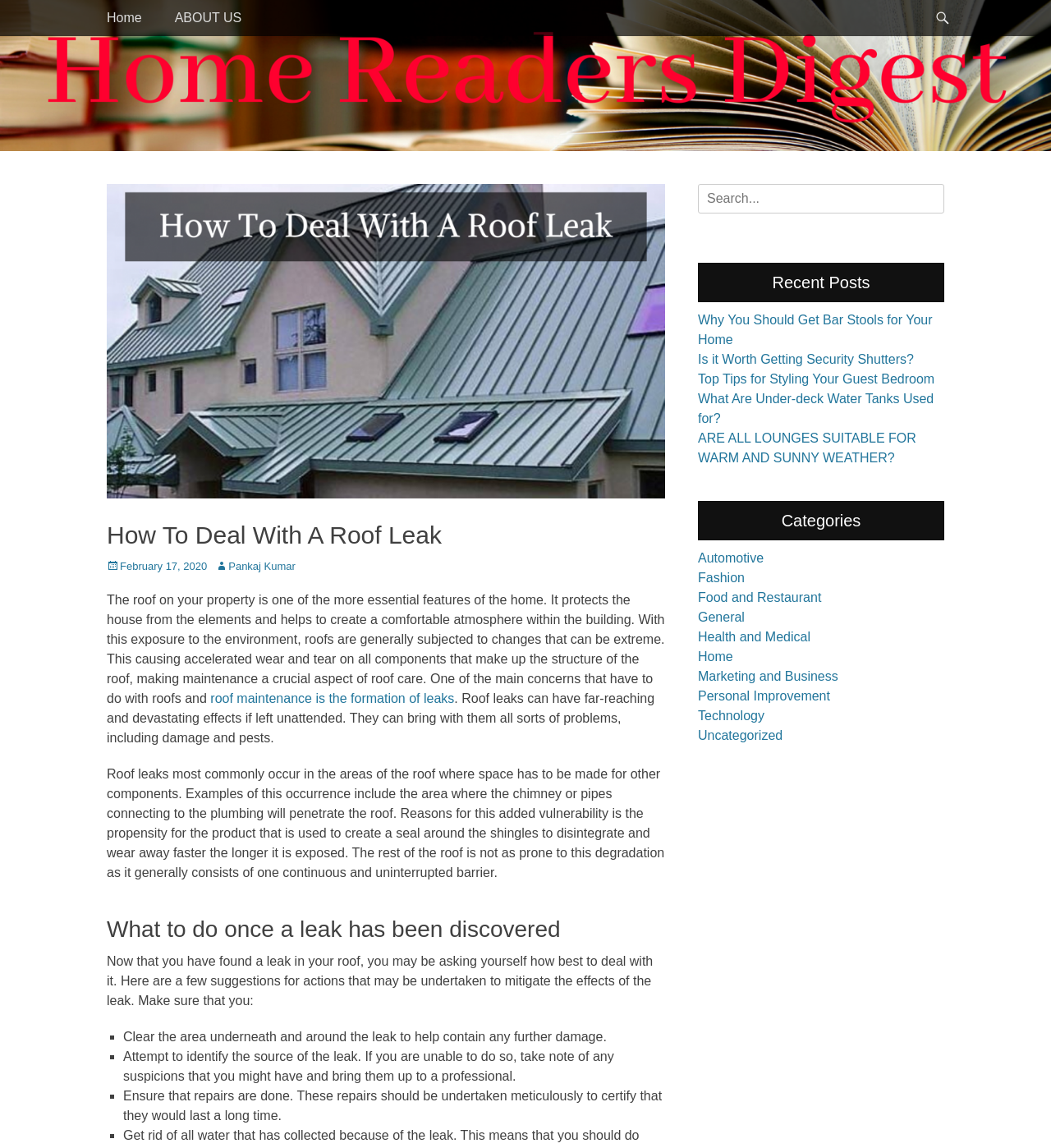Please locate the bounding box coordinates of the region I need to click to follow this instruction: "Read the 'How To Deal With A Roof Leak' article".

[0.102, 0.453, 0.633, 0.479]